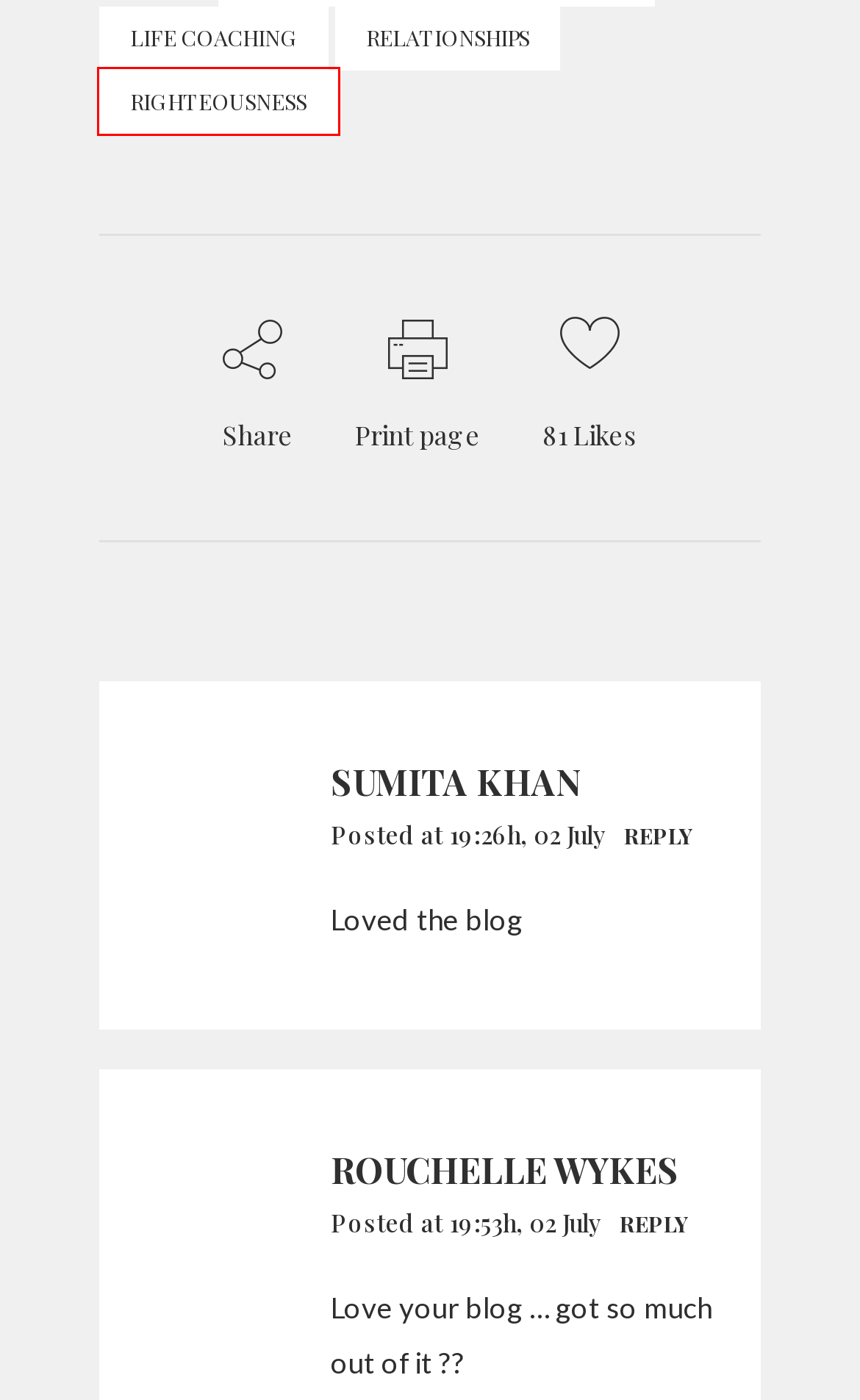Examine the screenshot of the webpage, noting the red bounding box around a UI element. Pick the webpage description that best matches the new page after the element in the red bounding box is clicked. Here are the candidates:
A. Body Love Archives - Tania's Textbook
B. Creative Agency Perth | Advertising Agencies Perth - Noop
C. consequences of one's actions Archives - Tania's Textbook
D. life coaching Archives - Tania's Textbook
E. relationships Archives - Tania's Textbook
F. righteousness Archives - Tania's Textbook
G. Mind Medicine Archives - Tania's Textbook
H. EVERYTHING we believe is messed-up - Tania's Textbook

F